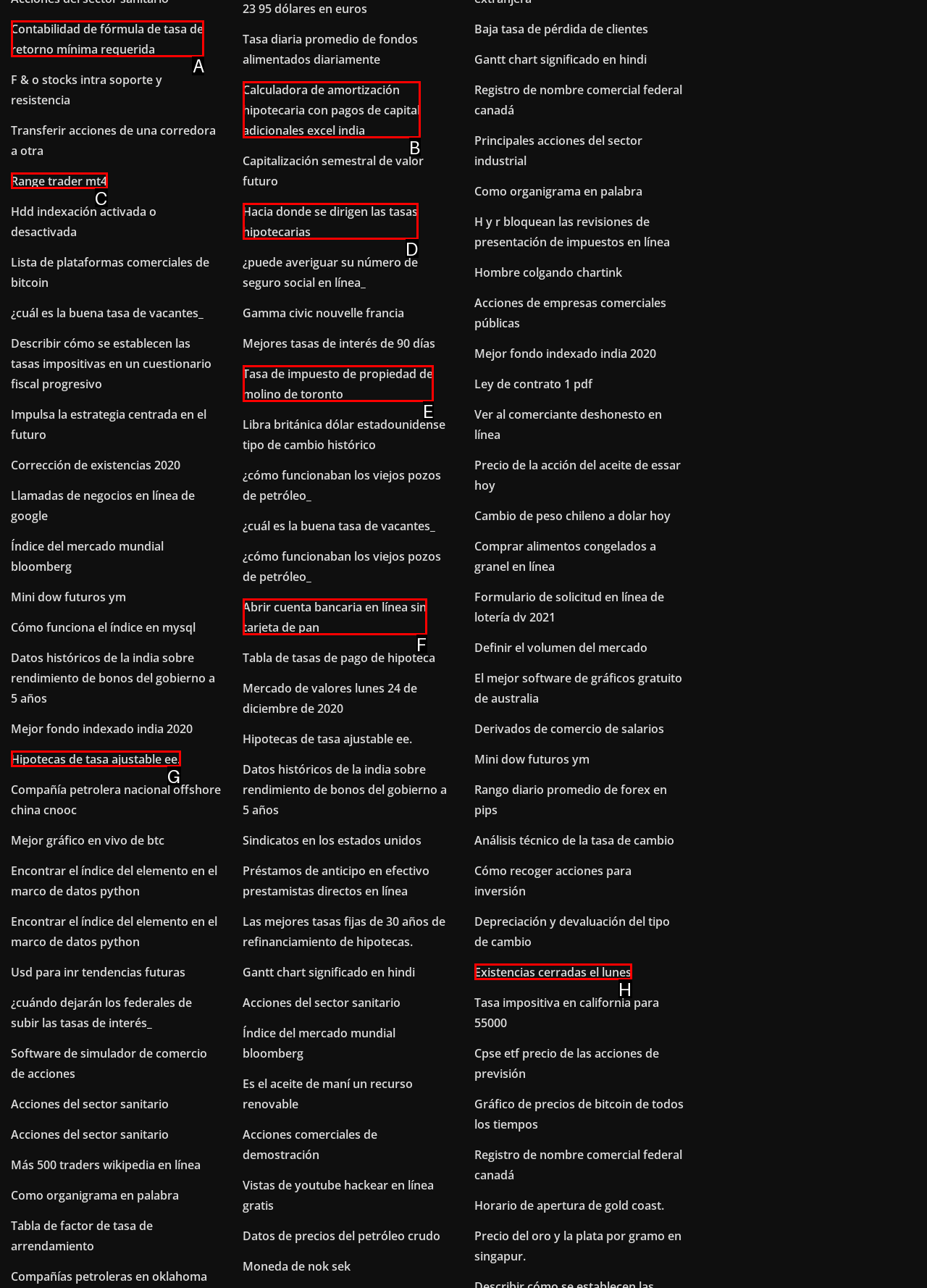Determine which HTML element to click to execute the following task: Click on 'Contabilidad de fórmula de tasa de retorno mínima requerida' Answer with the letter of the selected option.

A